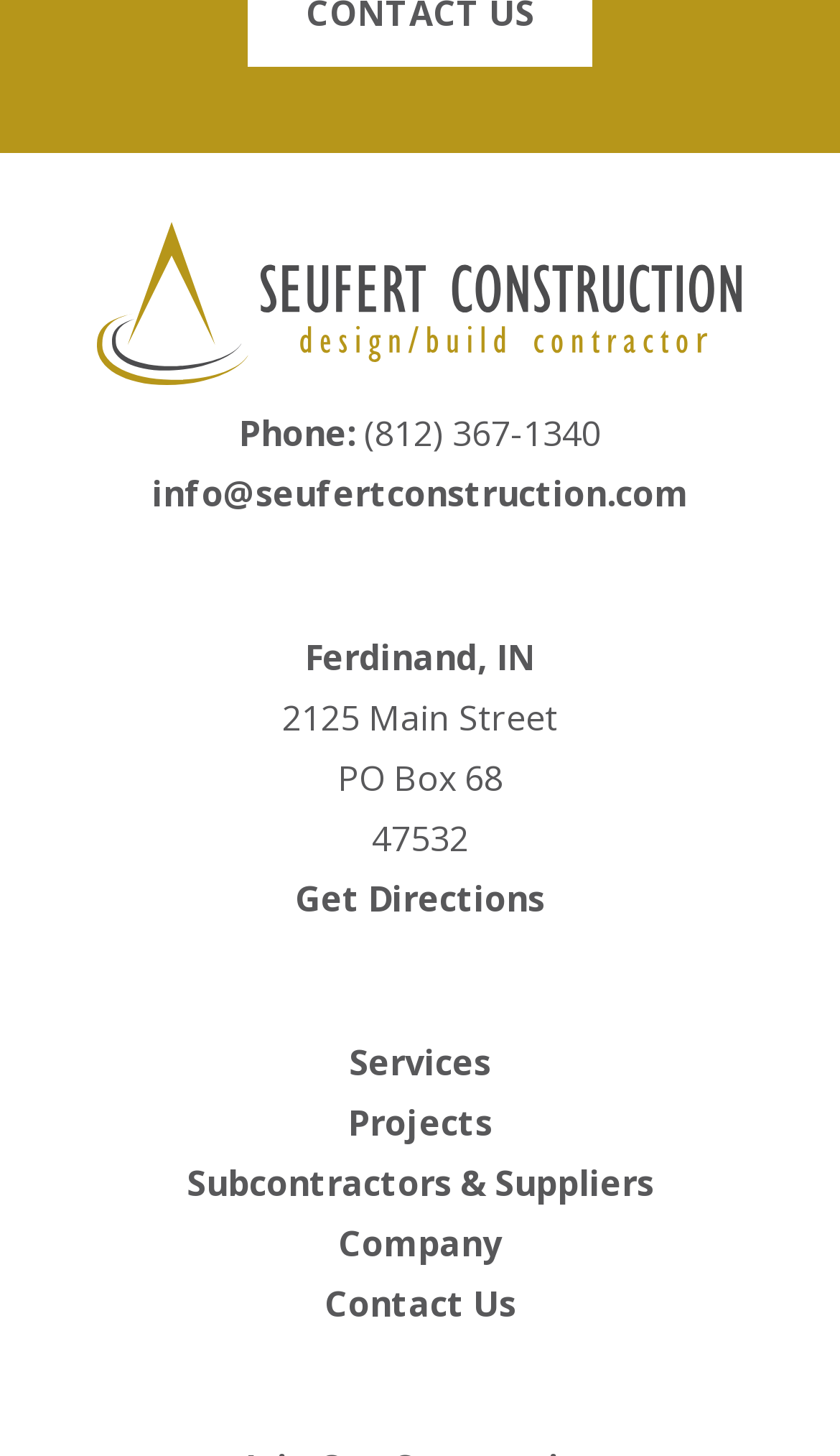Find the bounding box coordinates of the clickable region needed to perform the following instruction: "Learn about COVID-19". The coordinates should be provided as four float numbers between 0 and 1, i.e., [left, top, right, bottom].

None